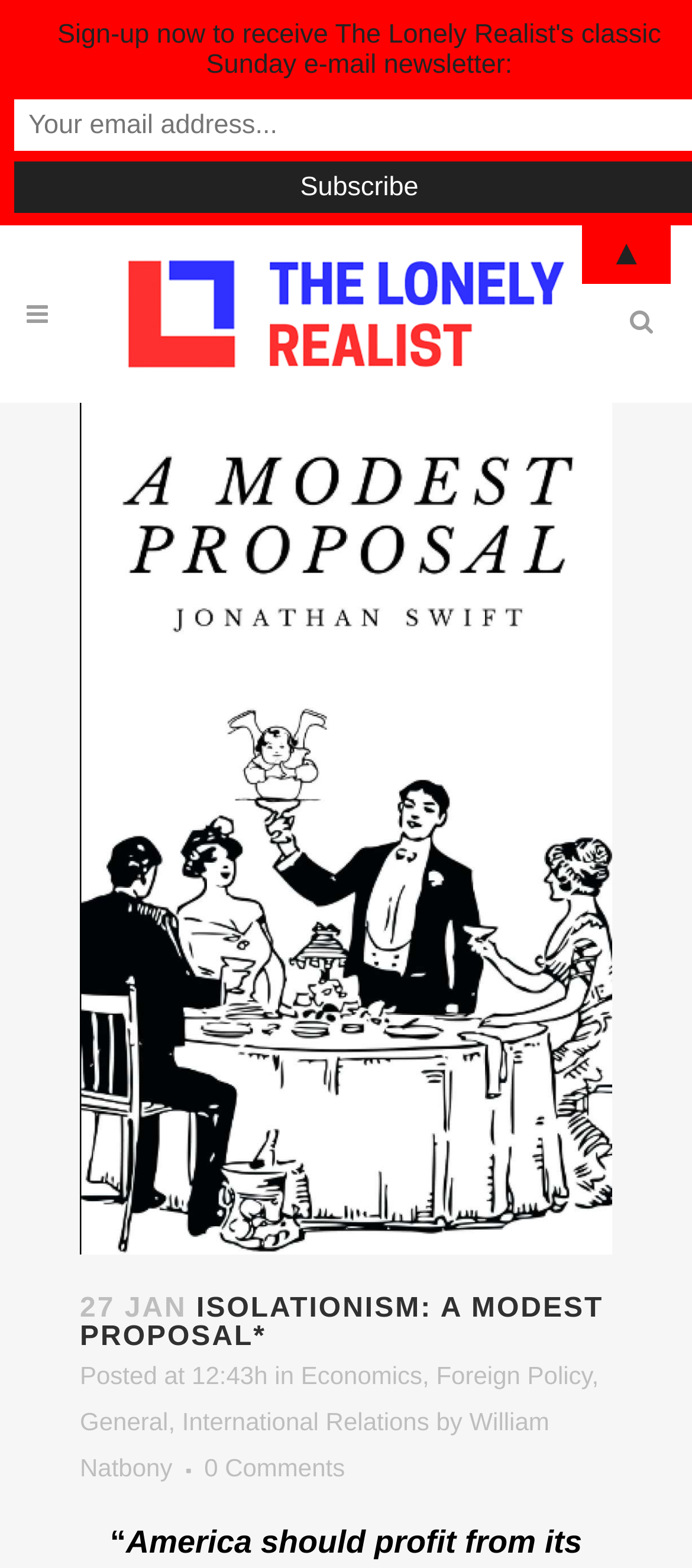Answer this question using a single word or a brief phrase:
What are the categories of the post?

Economics, Foreign Policy, General, International Relations